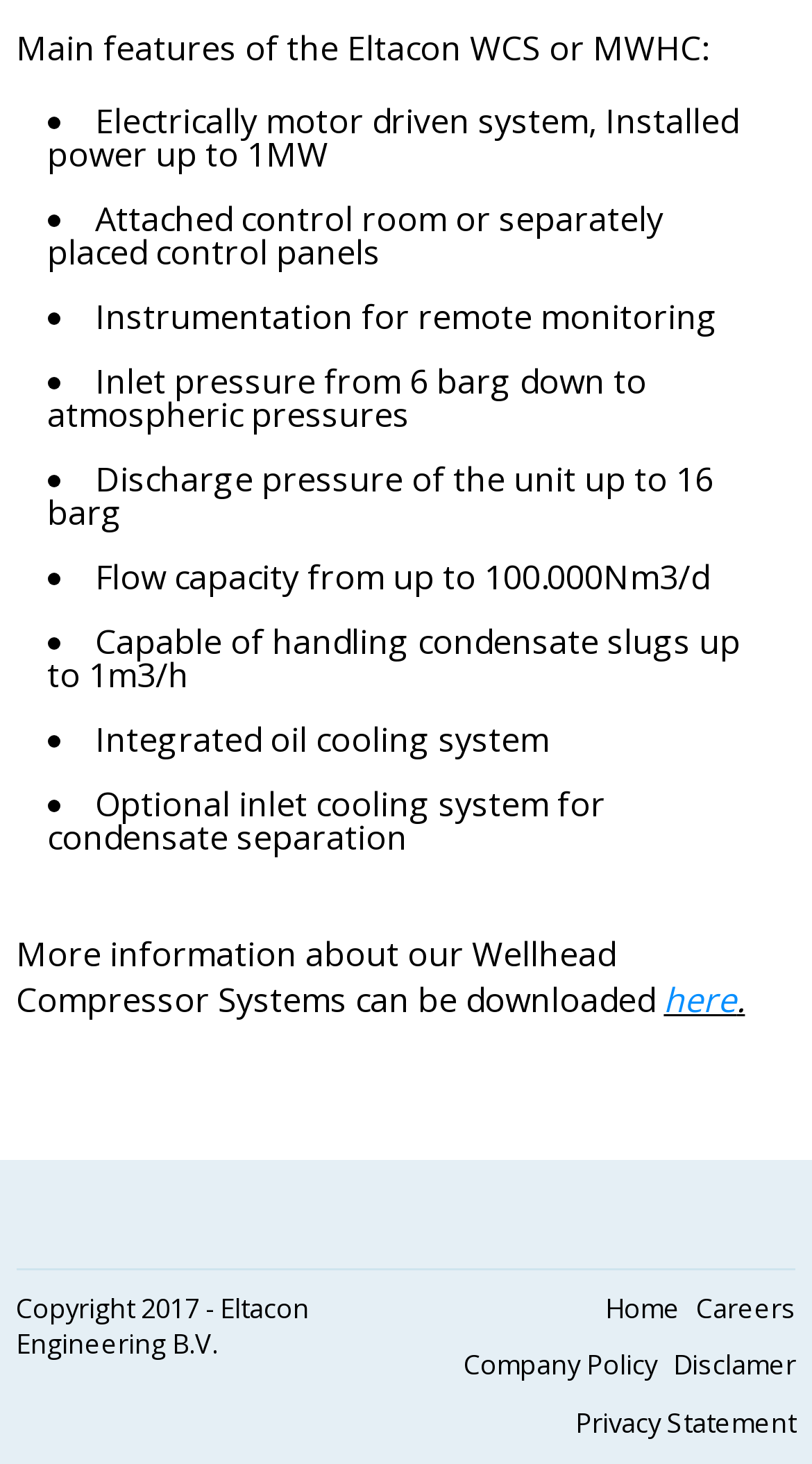Provide the bounding box coordinates for the UI element that is described as: "here".

[0.817, 0.668, 0.907, 0.699]